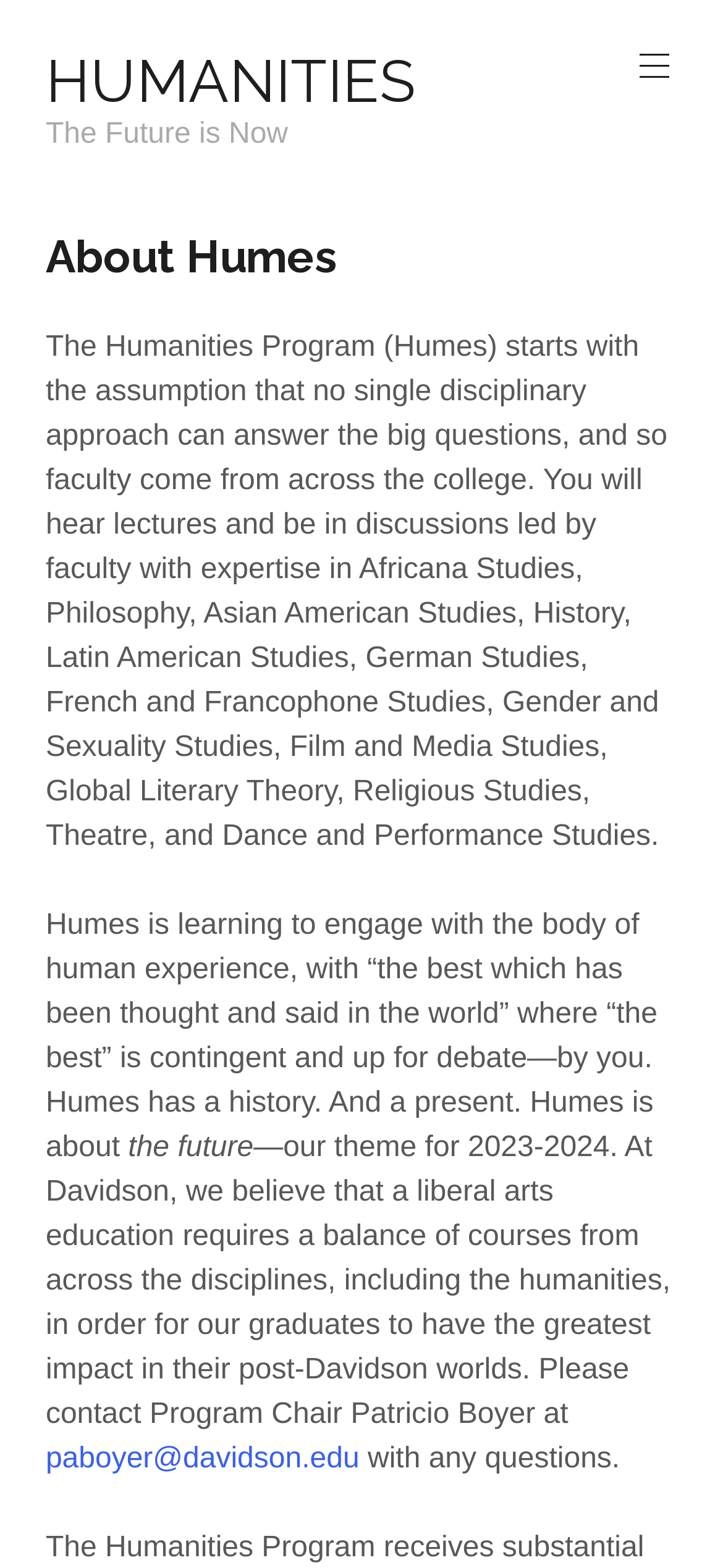What is the theme of Humes for 2023-2024?
Please provide a comprehensive and detailed answer to the question.

The webpage has a text '—our theme for 2023-2024. At Davidson, we believe...' which mentions that the theme of Humes for 2023-2024 is 'the future'.